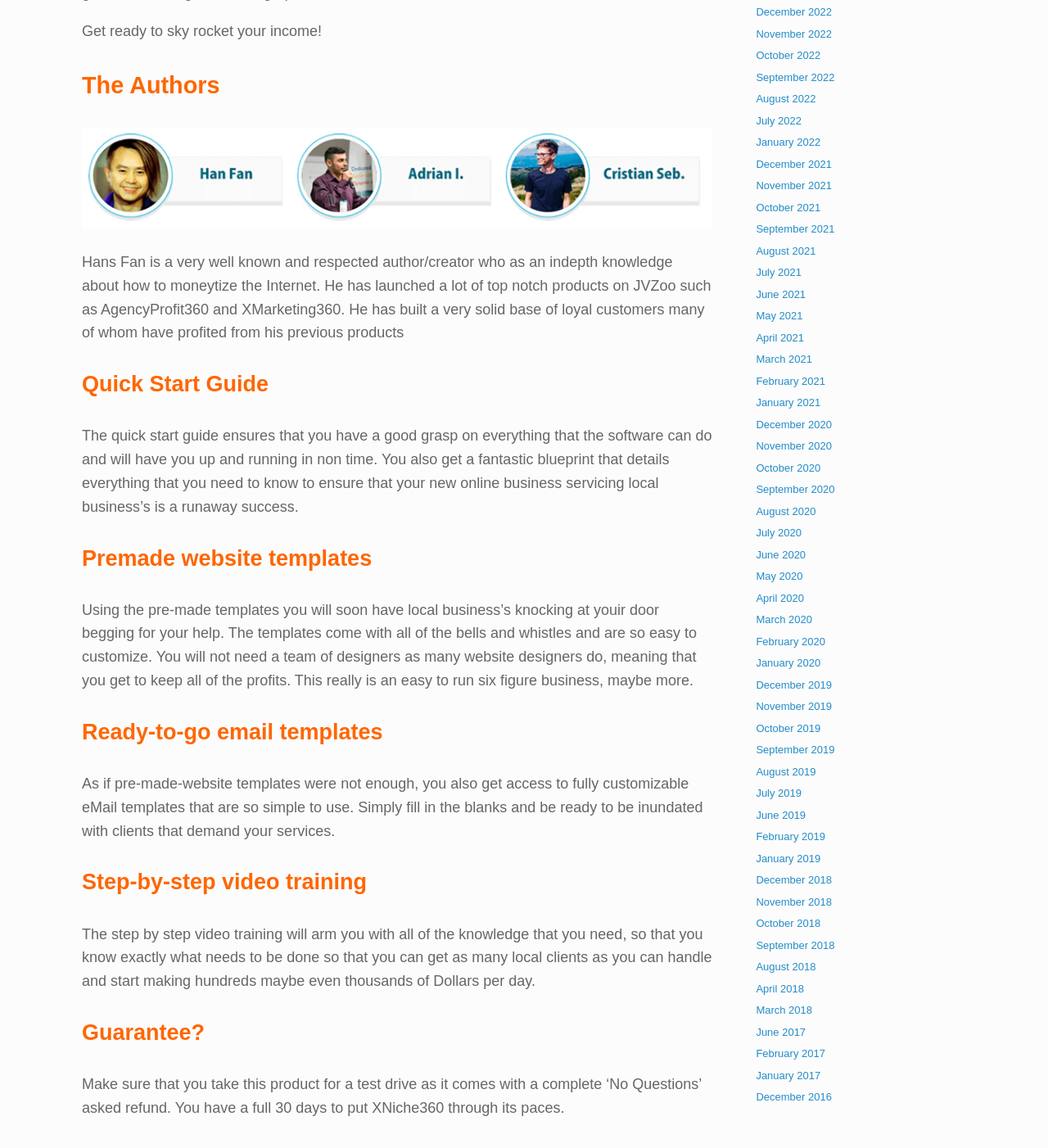What is the guarantee for XNiche360?
Look at the image and answer the question using a single word or phrase.

30-day refund